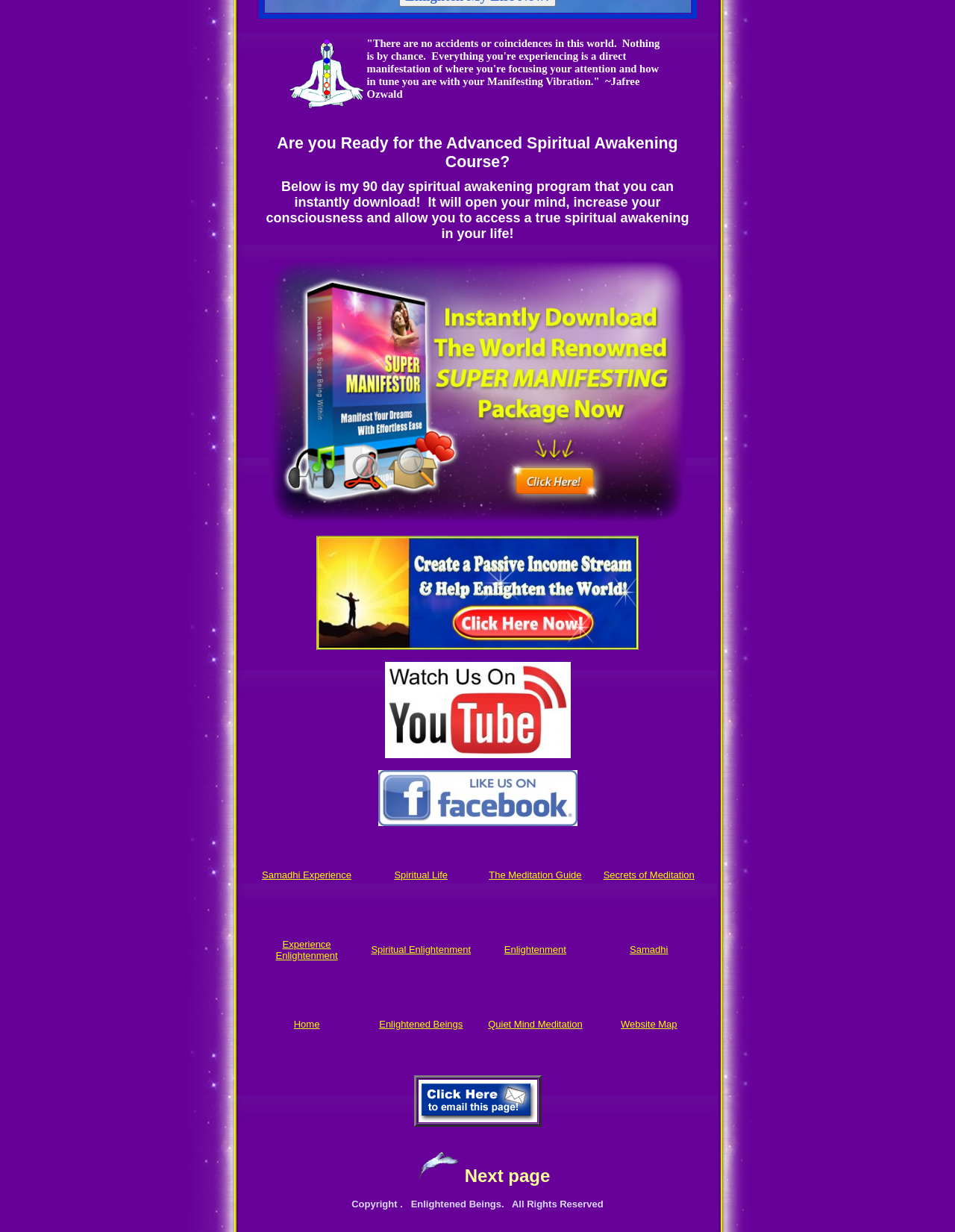How many links are there in the footer section?
Based on the screenshot, respond with a single word or phrase.

5